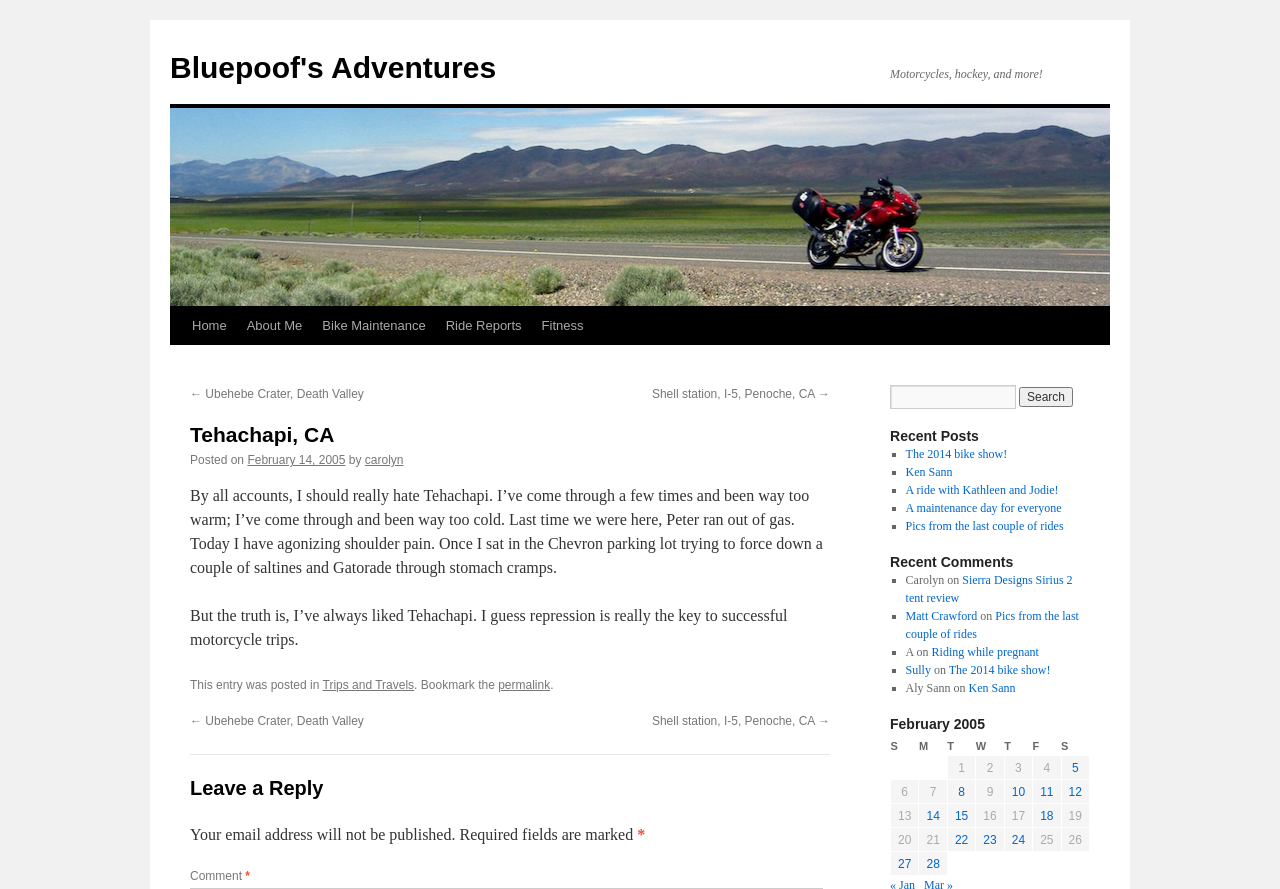Explain the contents of the webpage comprehensively.

This webpage is a blog post titled "Tehachapi, CA" from "Bluepoof's Adventures". At the top, there is a navigation menu with links to "Home", "About Me", "Bike Maintenance", "Ride Reports", and "Fitness". Below the navigation menu, there is a heading "Tehachapi, CA" followed by a paragraph of text describing the author's experiences in Tehachapi. The text is divided into two sections, with the first section describing the author's negative experiences and the second section revealing that they actually like Tehachapi.

To the right of the main content, there is a search bar with a button labeled "Search". Below the search bar, there is a section titled "Recent Posts" with a list of links to recent blog posts, including "The 2014 bike show!", "Ken Sann", and "A ride with Kathleen and Jodie!". Further down, there is a section titled "Recent Comments" with a list of comments from various users, including Carolyn, Matt Crawford, and Sully.

At the bottom of the page, there is a calendar table for February 2005, with links to specific days of the month. Above the calendar, there is a section titled "Leave a Reply" with a text box and a button labeled "Comment".